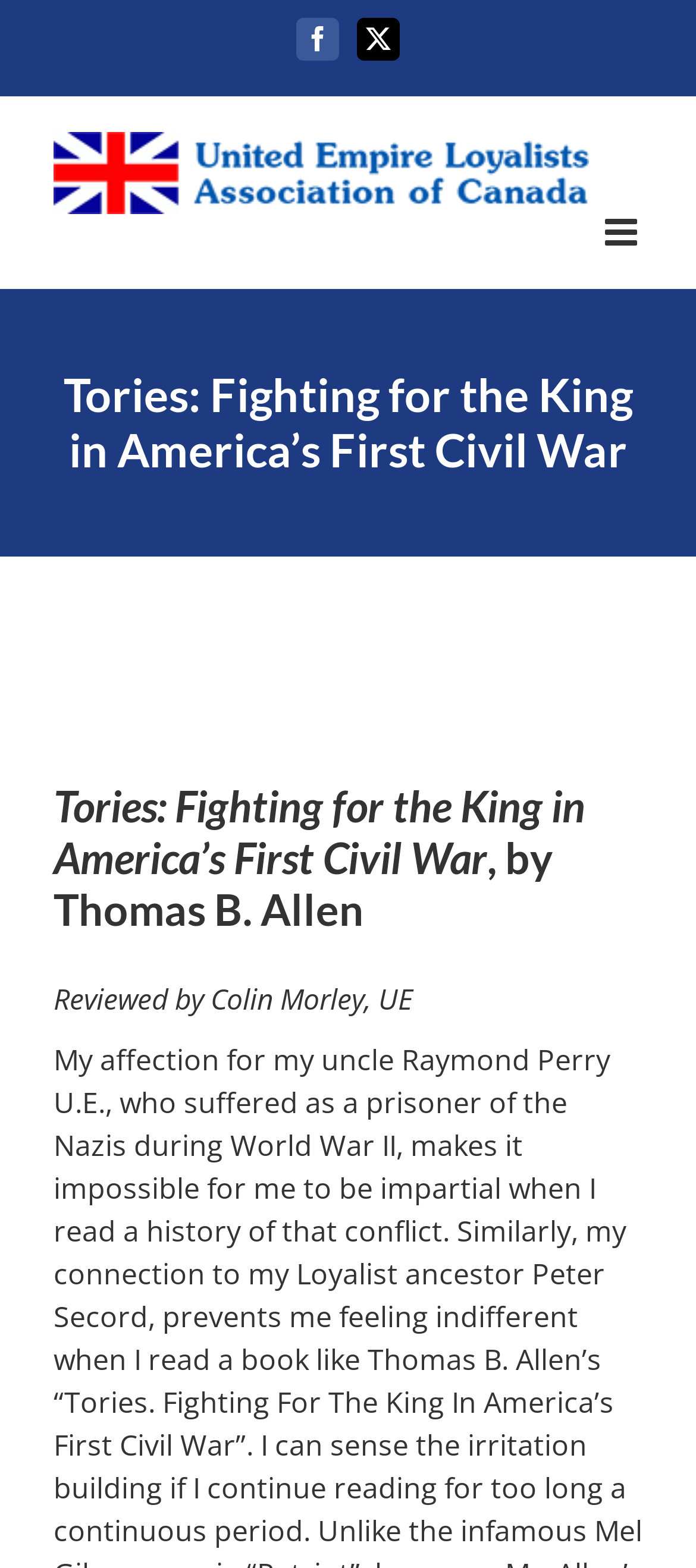What is the name of the book being reviewed?
Please analyze the image and answer the question with as much detail as possible.

I found the answer by looking at the page title bar, where there are two headings. The first heading is 'Tories: Fighting for the King in America’s First Civil War', and the second heading is 'Tories: Fighting for the King in America’s First Civil War, by Thomas B. Allen'. This suggests that the book being reviewed is 'Tories: Fighting for the King in America’s First Civil War'.